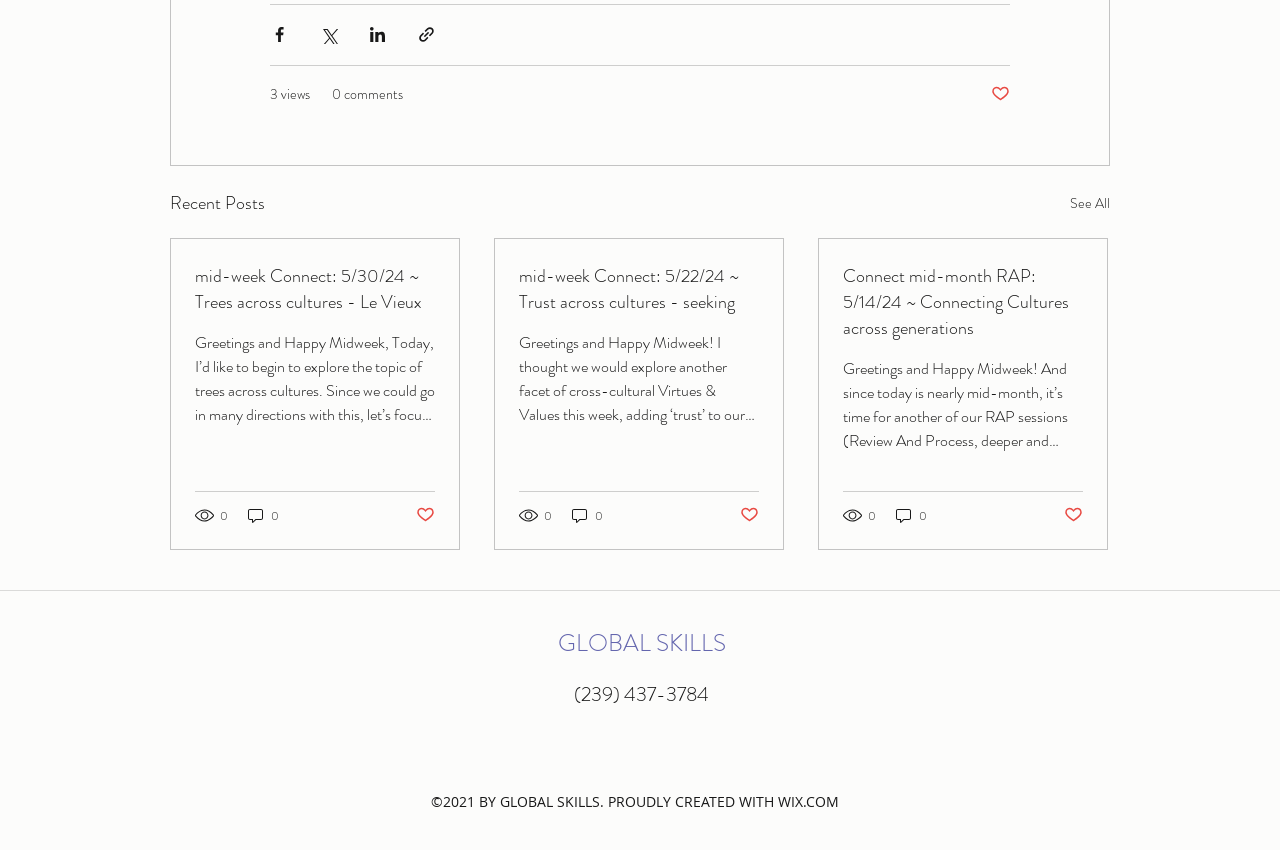What is the phone number at the bottom? Using the information from the screenshot, answer with a single word or phrase.

(239) 437-3784